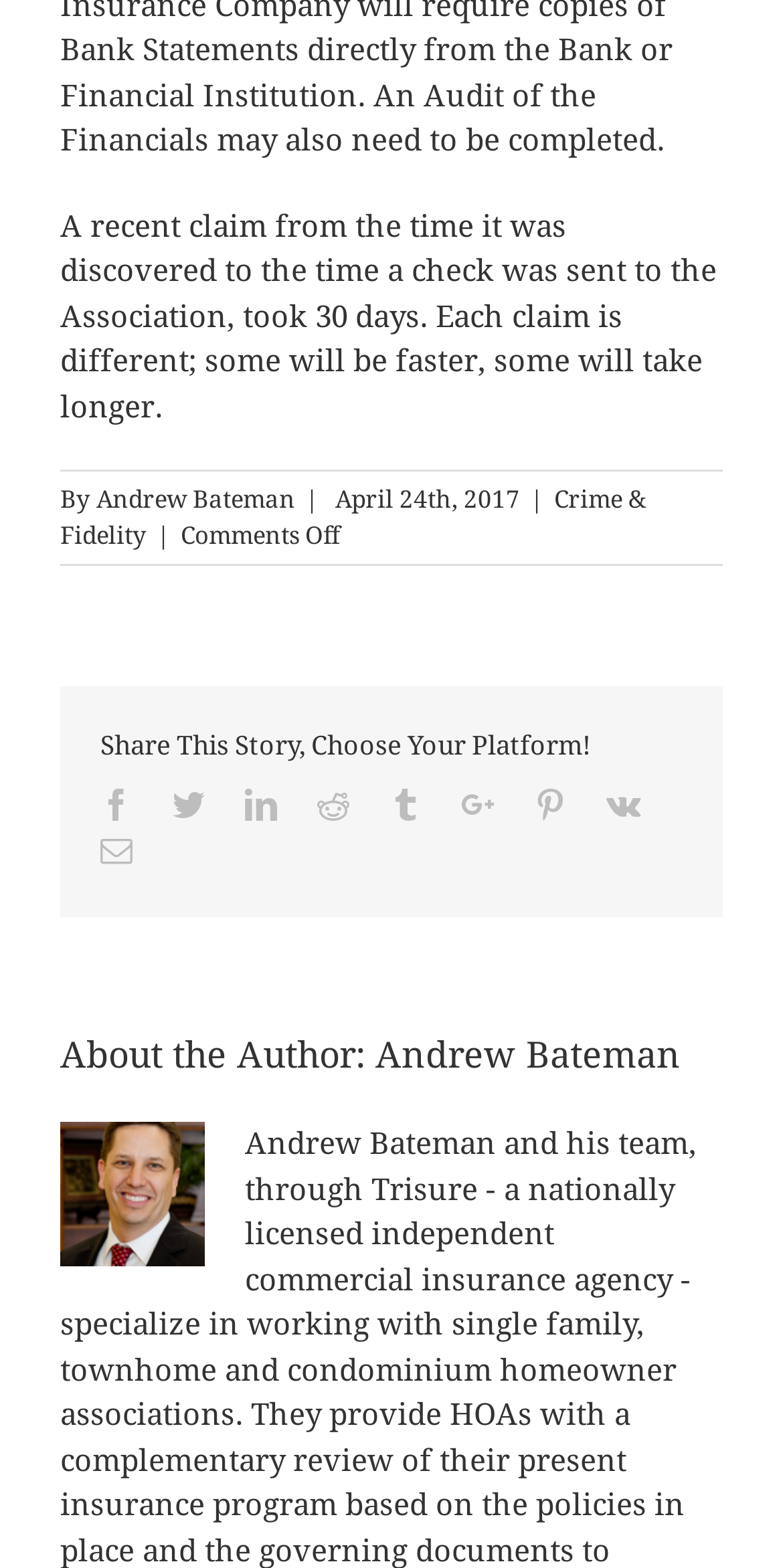Please identify the bounding box coordinates of the element's region that needs to be clicked to fulfill the following instruction: "Share this story on Twitter". The bounding box coordinates should consist of four float numbers between 0 and 1, i.e., [left, top, right, bottom].

[0.221, 0.503, 0.262, 0.523]